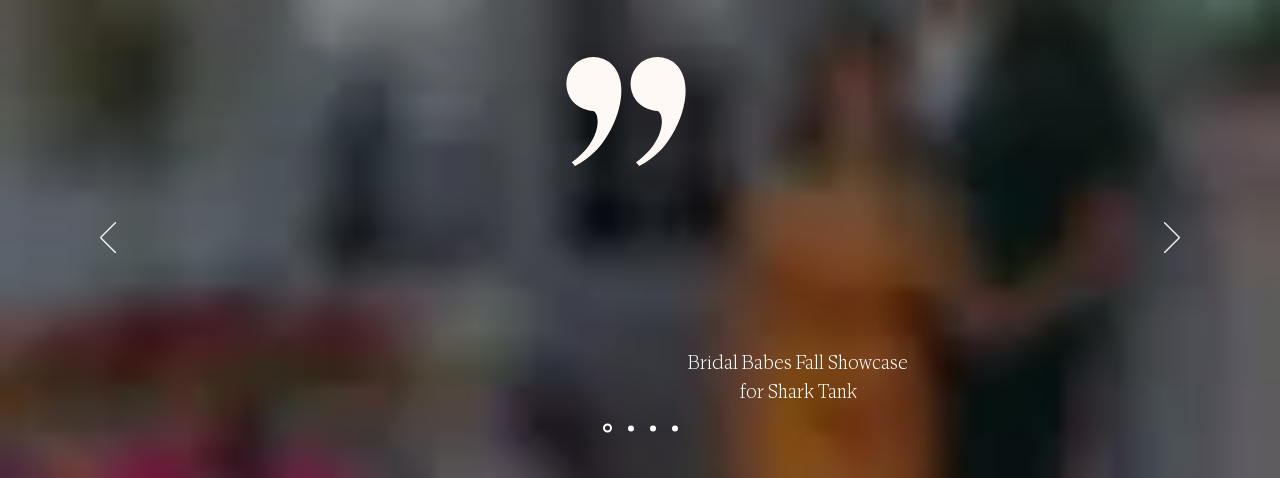Please provide a comprehensive answer to the question below using the information from the image: What is the atmosphere of the event?

The background of the image is elegantly decorated, hinting at a warm, inviting atmosphere ideal for celebrating moments such as weddings and related events.